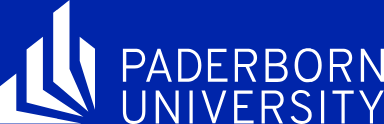Refer to the image and provide an in-depth answer to the question:
In which city is Paderborn University located?

According to the caption, Paderborn University is located in Paderborn, Germany, and is known for its strong focus on research and higher education, contributing to various fields including engineering and computer science.